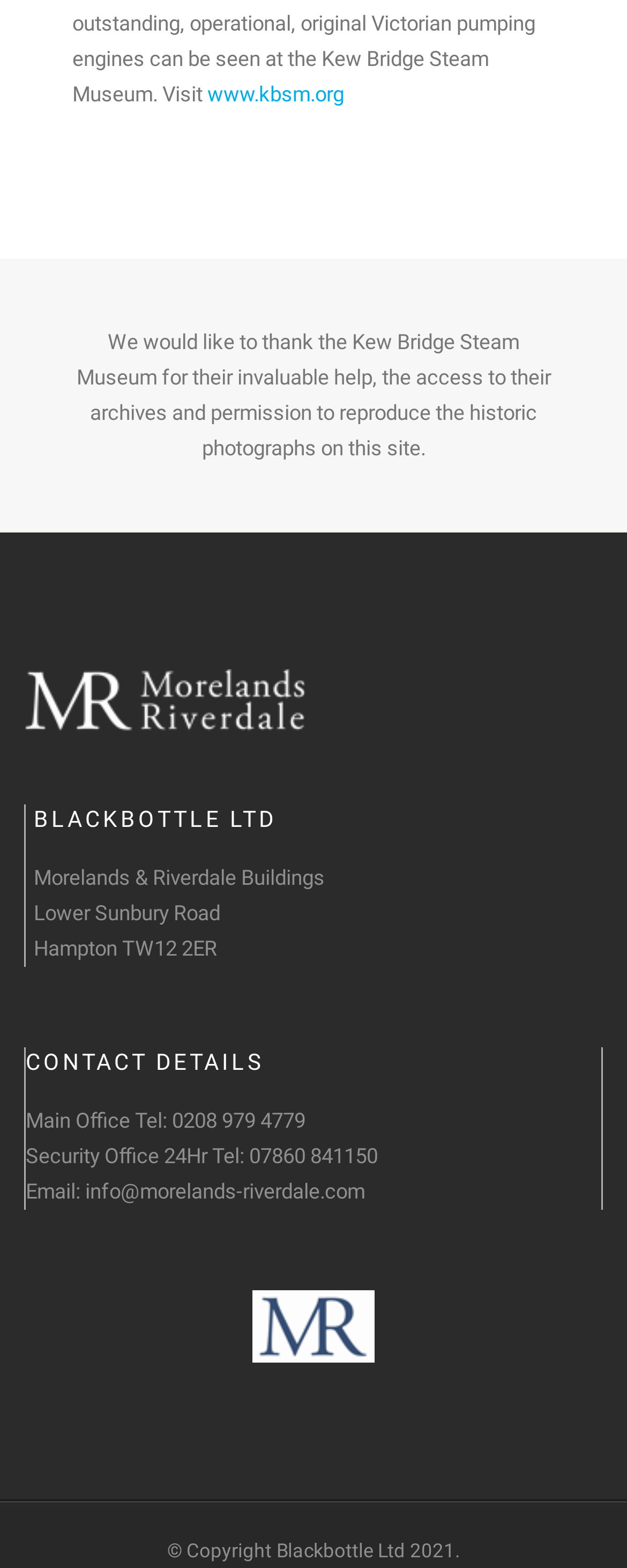Locate the bounding box coordinates of the UI element described by: "www.kbsm.org". Provide the coordinates as four float numbers between 0 and 1, formatted as [left, top, right, bottom].

[0.331, 0.052, 0.549, 0.067]